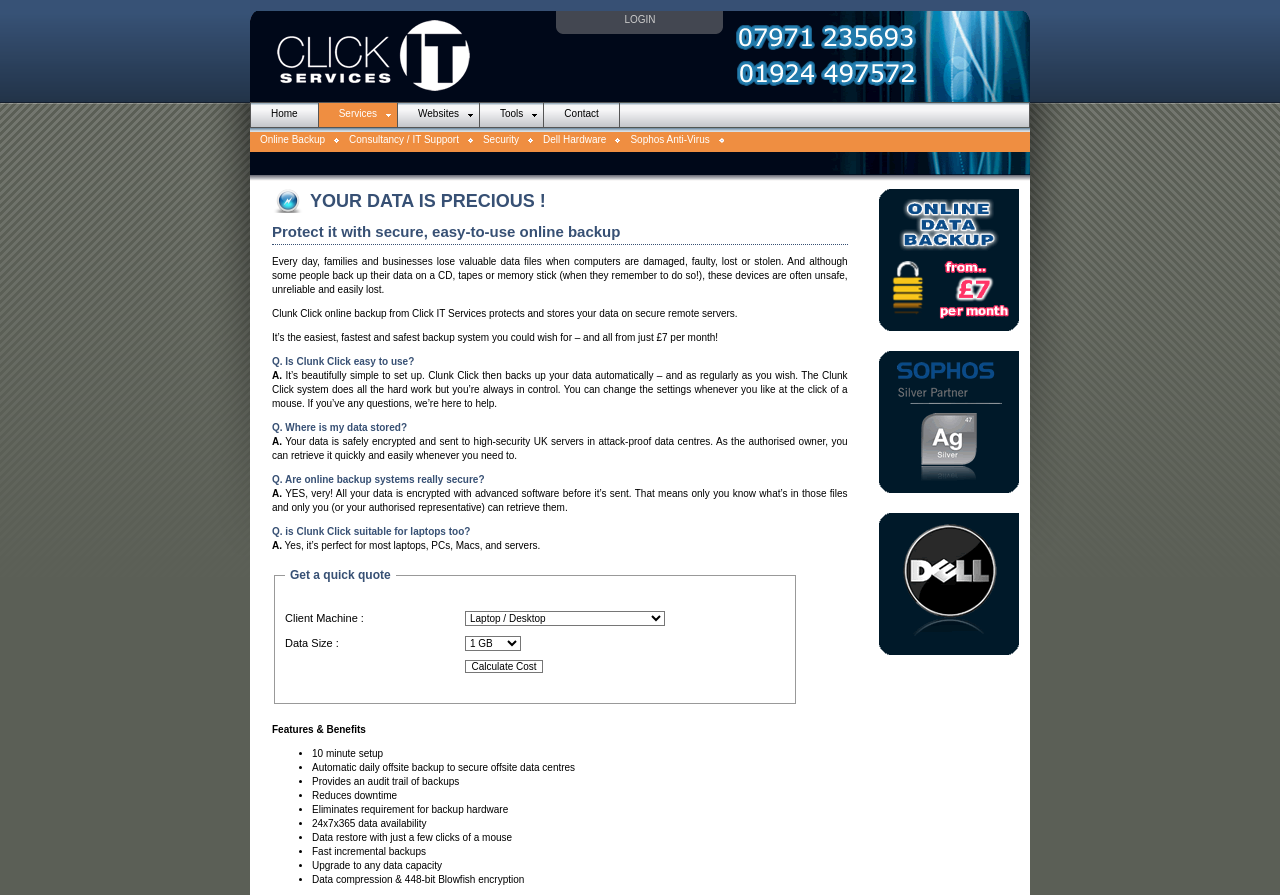Highlight the bounding box coordinates of the element you need to click to perform the following instruction: "Click the Calculate Cost button."

[0.363, 0.738, 0.424, 0.752]